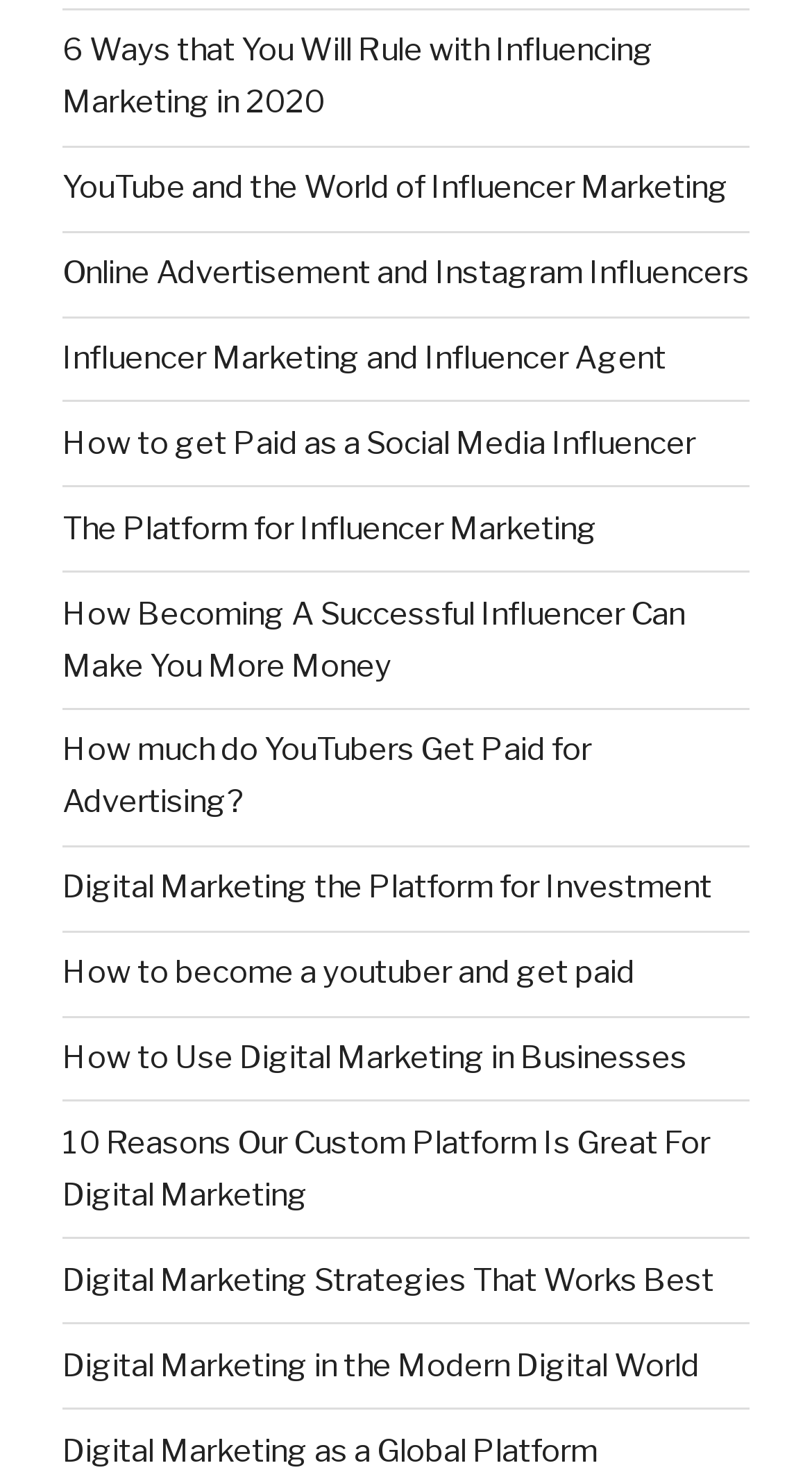Is there a link about YouTube on this webpage?
Using the image as a reference, answer the question in detail.

I searched for the keyword 'YouTube' in the OCR text of the link elements and found two links that mention YouTube, which are 'YouTube and the World of Influencer Marketing' and 'How much do YouTubers Get Paid for Advertising?'.